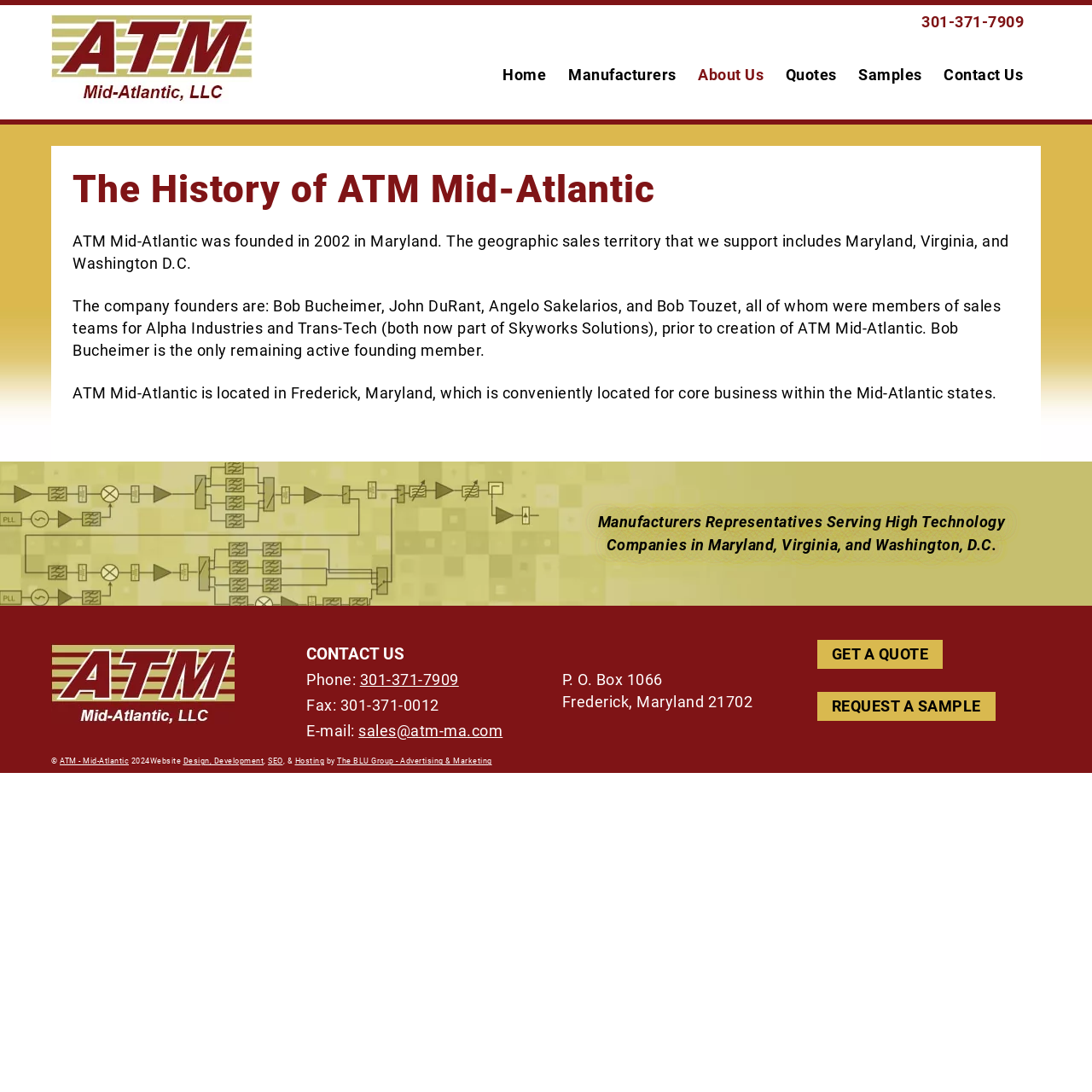Please determine the headline of the webpage and provide its content.

The History of ATM Mid-Atlantic